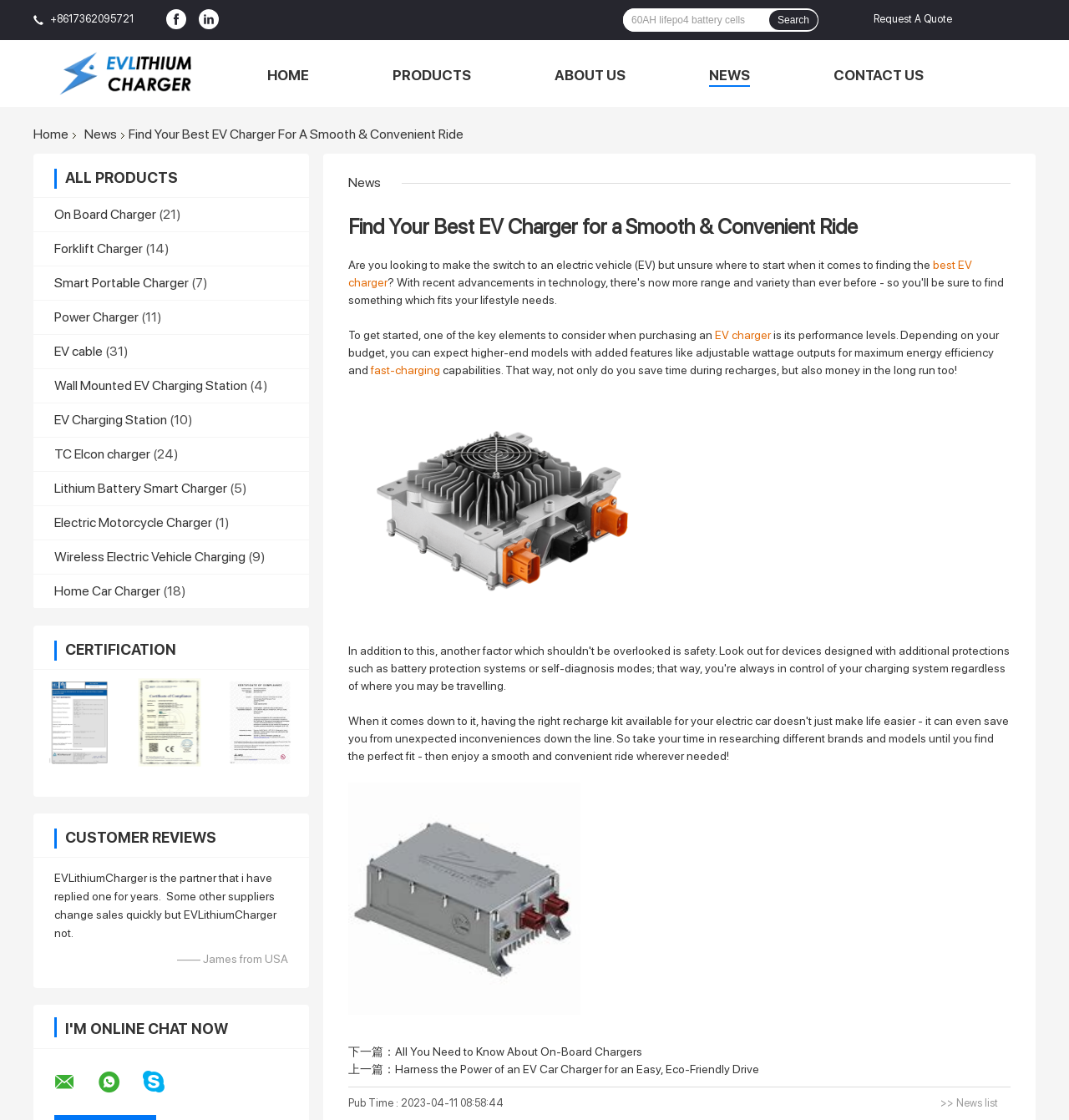What is the topic of the customer review on the page?
Provide a detailed and extensive answer to the question.

The customer review on the page is about EVLithiumCharger, and it mentions that the reviewer has been working with the company for years and appreciates their reliability.